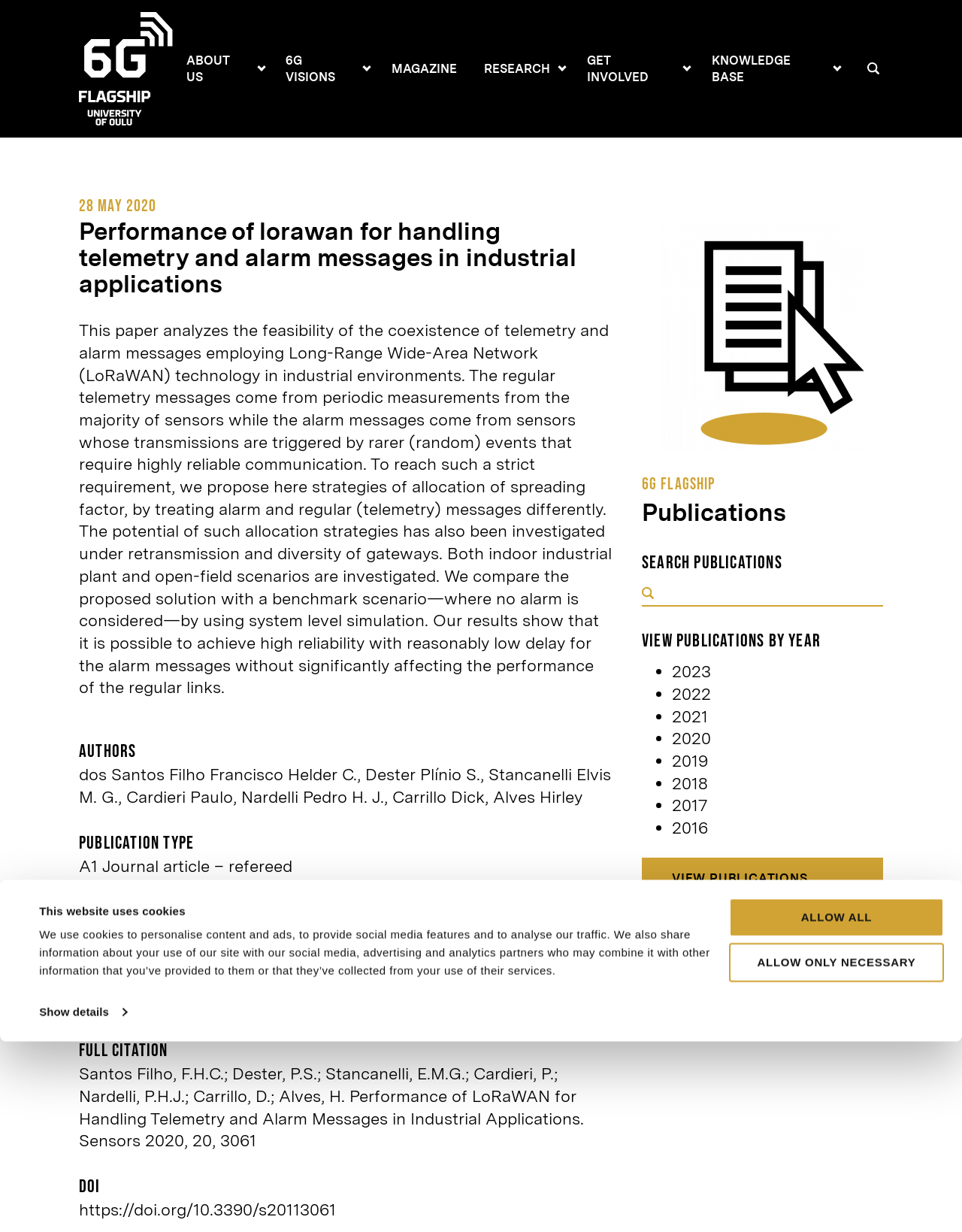Please find the bounding box coordinates of the element's region to be clicked to carry out this instruction: "Read the paper about LoRaWAN".

[0.082, 0.177, 0.636, 0.241]